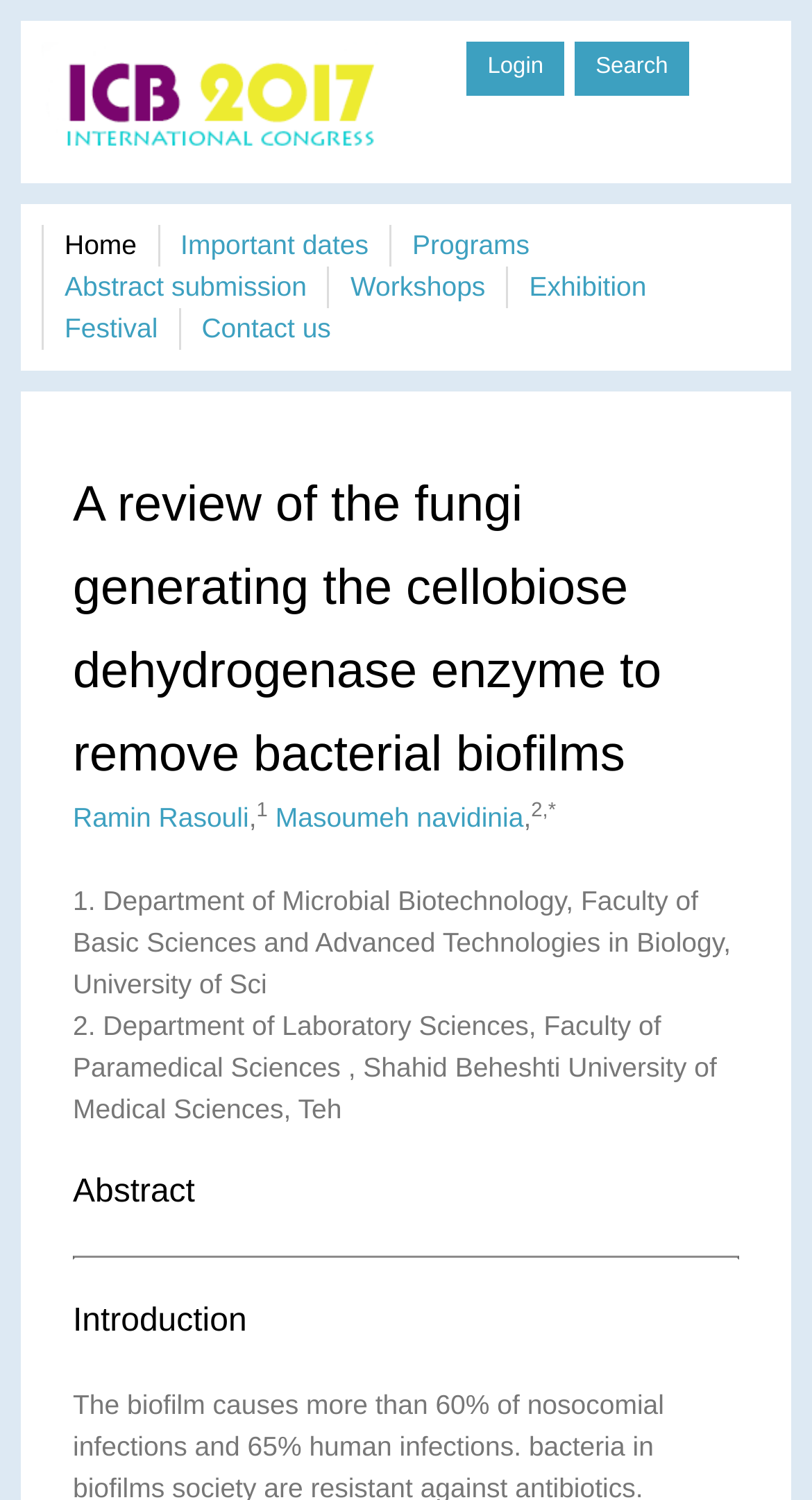What is the section title below the abstract?
Provide a fully detailed and comprehensive answer to the question.

The section title below the abstract can be found in the heading element with ID 68, which has the text content 'Introduction'. This element is positioned below the abstract, as indicated by its y1 and y2 coordinates, which are larger than those of the abstract element.